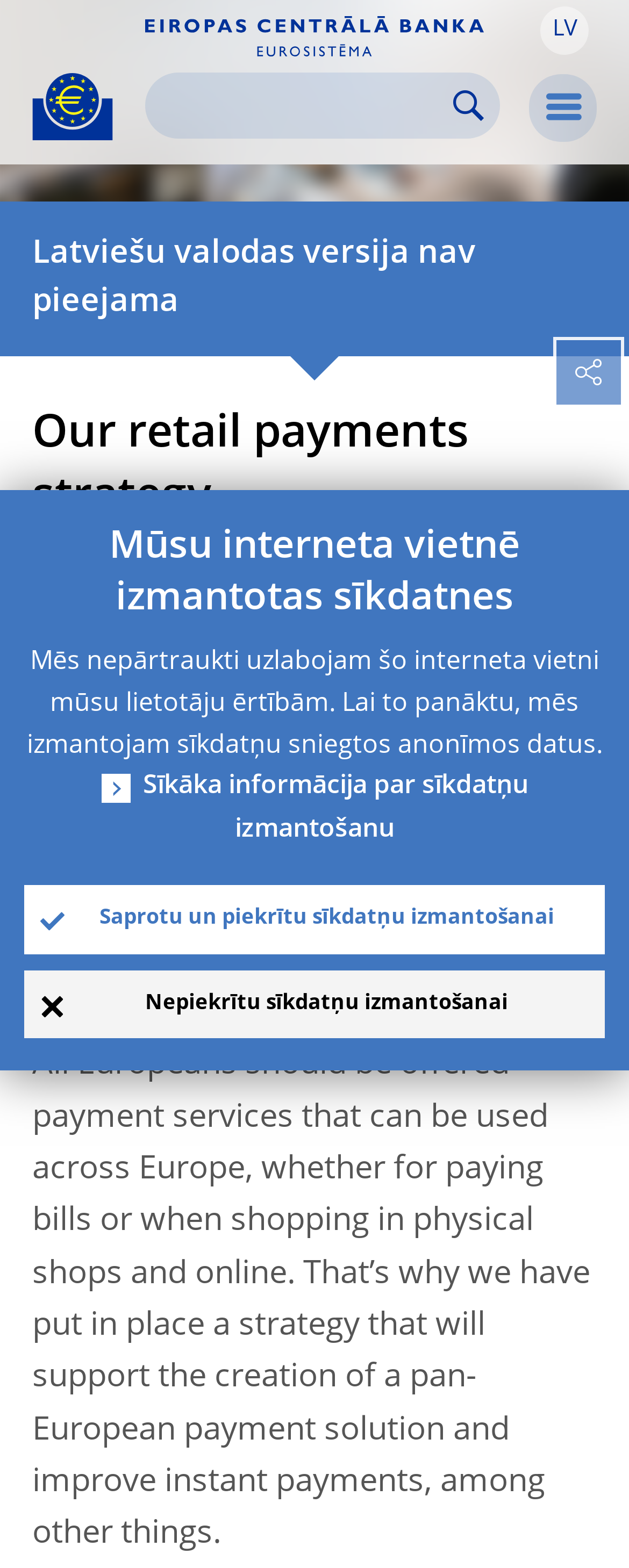Provide the bounding box coordinates for the area that should be clicked to complete the instruction: "Search for something".

[0.238, 0.049, 0.787, 0.085]